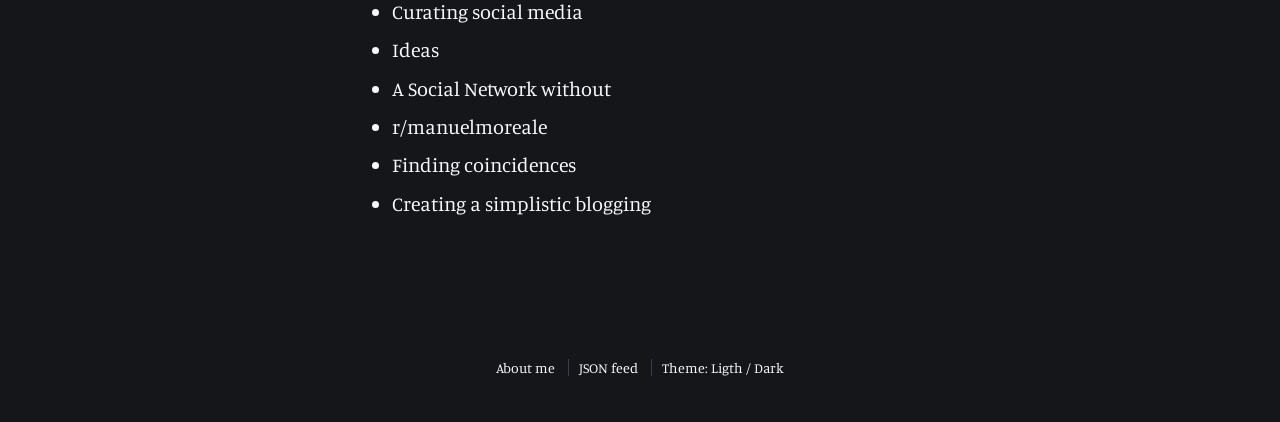Using the element description About me, predict the bounding box coordinates for the UI element. Provide the coordinates in (top-left x, top-left y, bottom-right x, bottom-right y) format with values ranging from 0 to 1.

[0.38, 0.851, 0.441, 0.892]